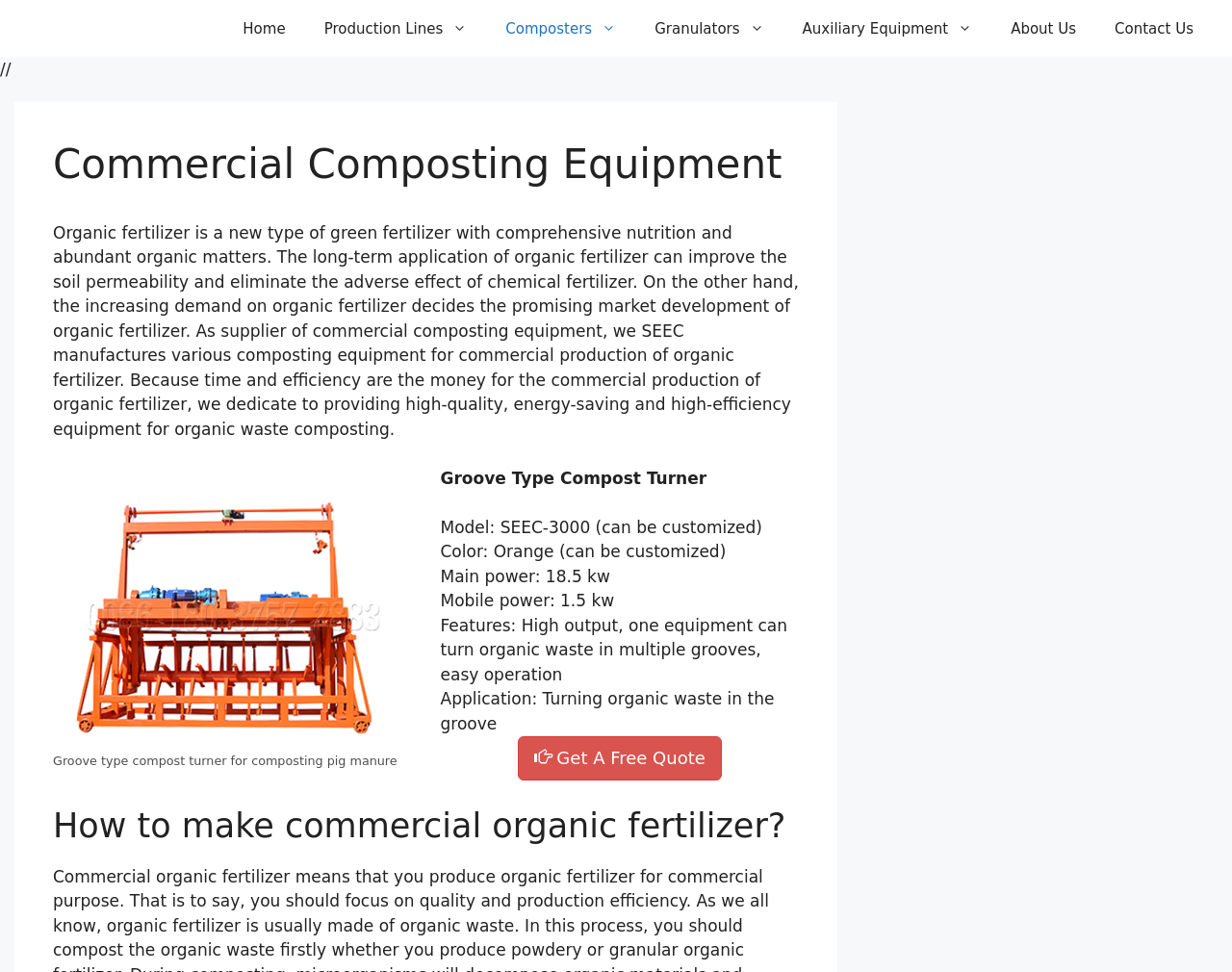Identify the bounding box for the UI element specified in this description: "Get A Free Quote". The coordinates must be four float numbers between 0 and 1, formatted as [left, top, right, bottom].

[0.42, 0.758, 0.586, 0.803]